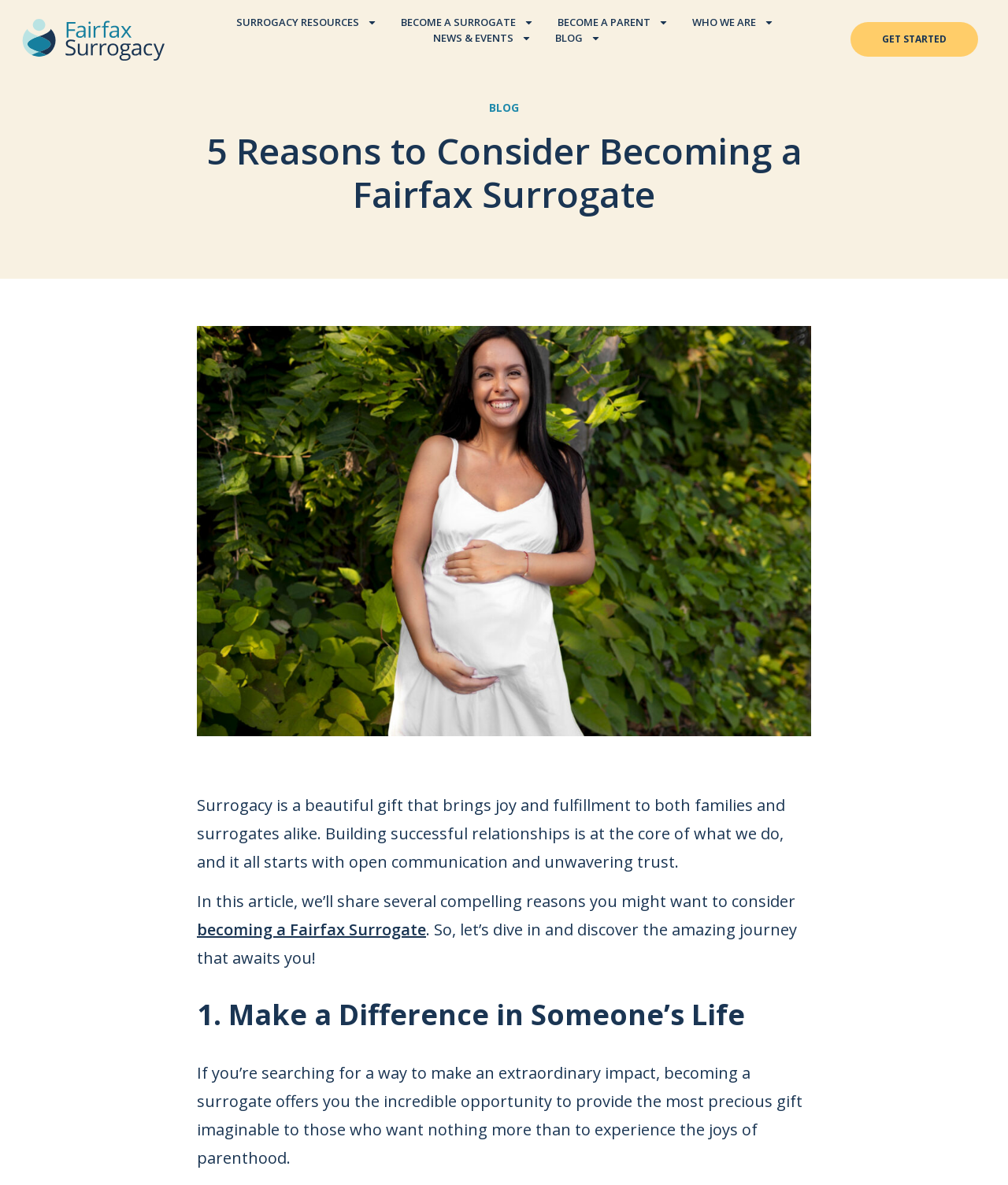Identify the bounding box coordinates for the element you need to click to achieve the following task: "Enter your name". Provide the bounding box coordinates as four float numbers between 0 and 1, in the form [left, top, right, bottom].

None